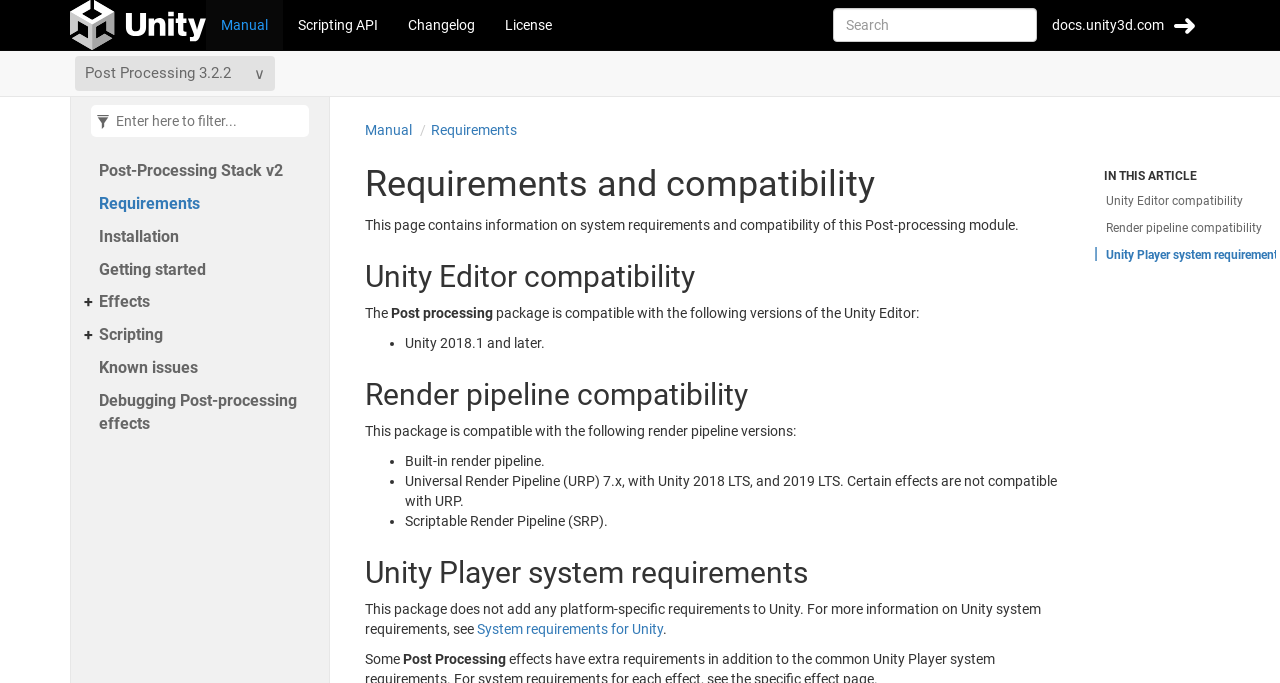Please find the bounding box coordinates of the element that you should click to achieve the following instruction: "View Requirements and compatibility". The coordinates should be presented as four float numbers between 0 and 1: [left, top, right, bottom].

[0.285, 0.179, 0.322, 0.202]